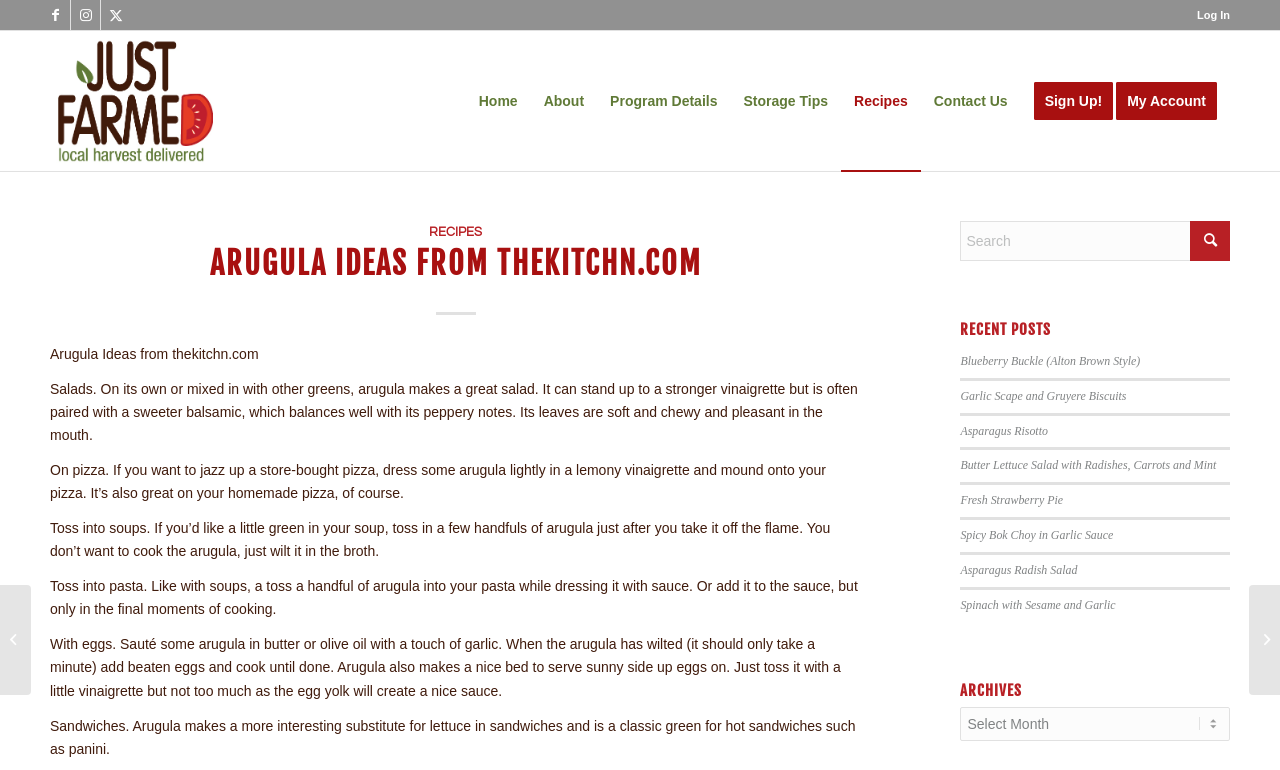Based on the image, give a detailed response to the question: What is the main topic of the webpage?

The webpage has a heading that reads 'ARUGULA IDEAS FROM THEKITCHN.COM', and the content below it discusses various ways to use arugula in cooking. This suggests that the main topic of the webpage is arugula.